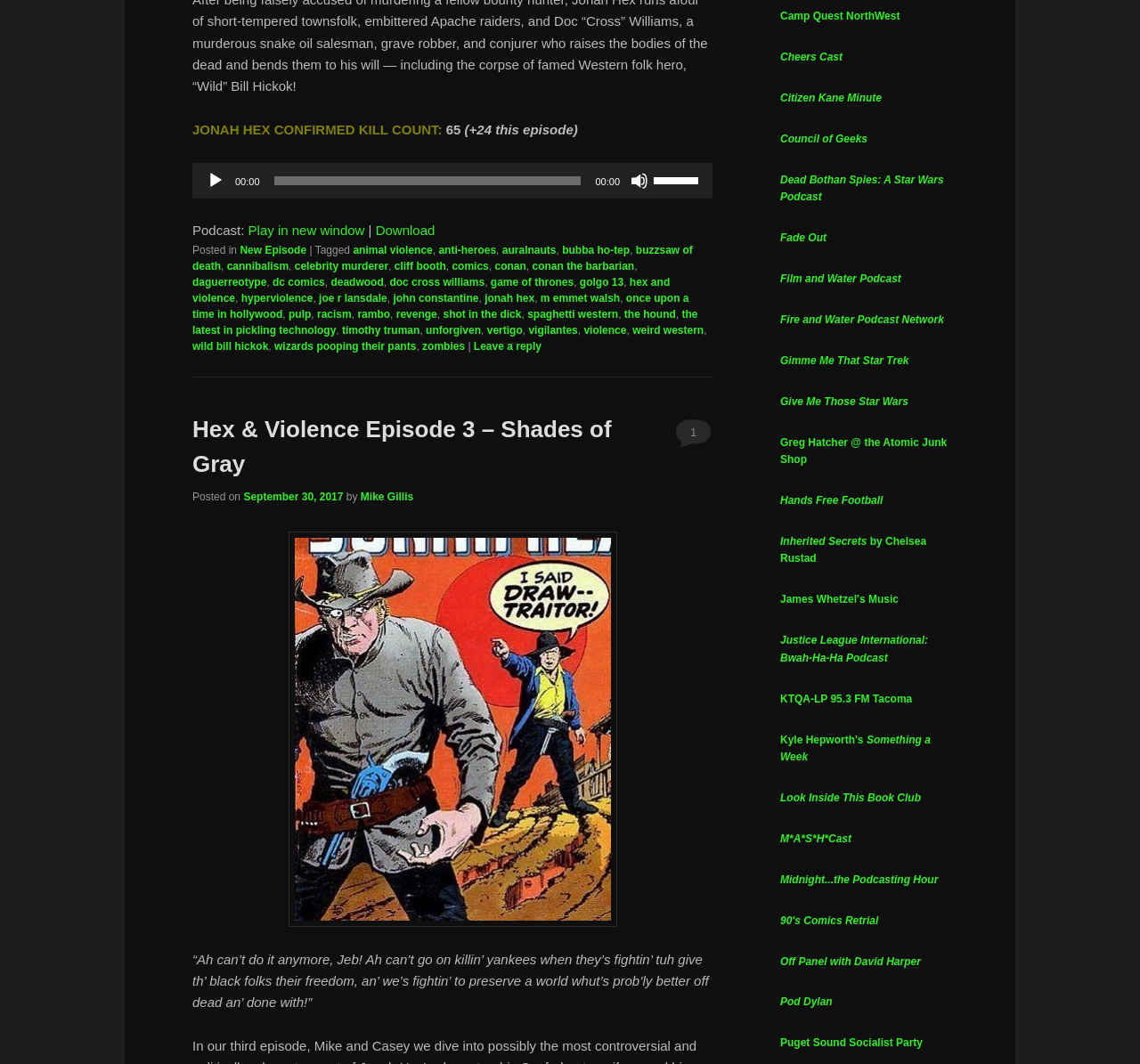Could you locate the bounding box coordinates for the section that should be clicked to accomplish this task: "Play the audio".

[0.181, 0.161, 0.197, 0.178]